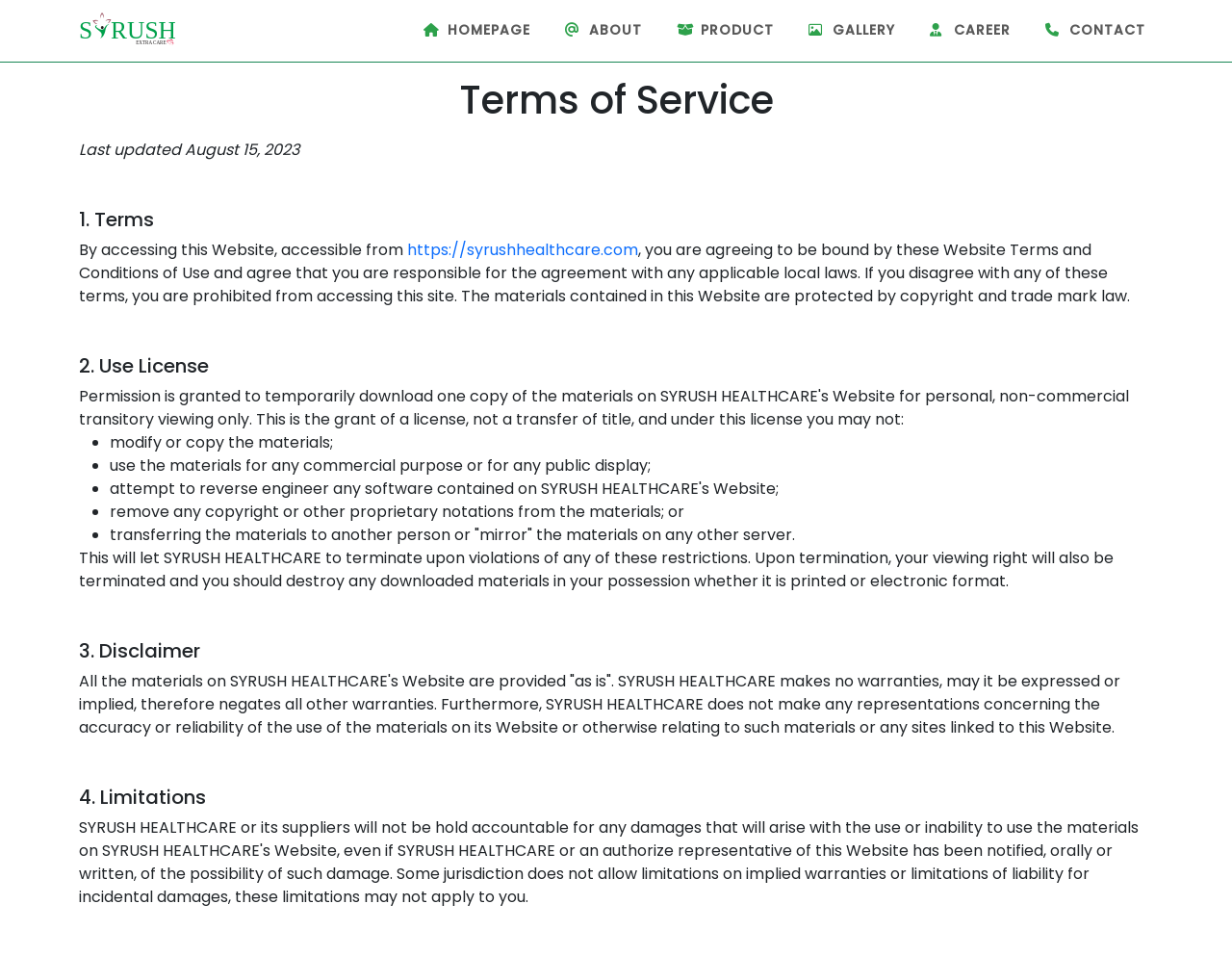What is the last updated date of the terms of service?
Answer with a single word or short phrase according to what you see in the image.

August 15, 2023